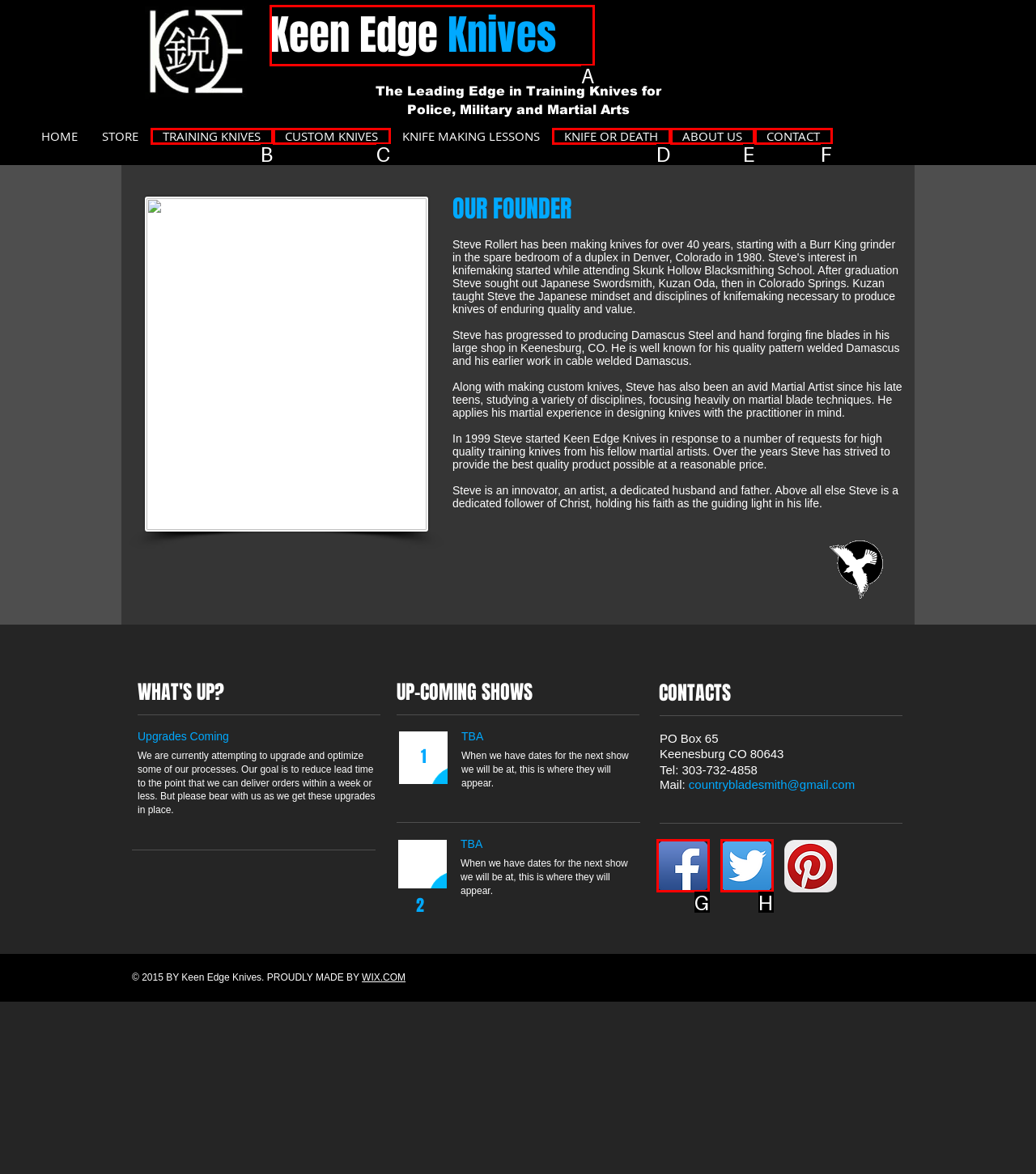Identify the option that corresponds to: ​Keen Edge Knives Training knives
Respond with the corresponding letter from the choices provided.

A